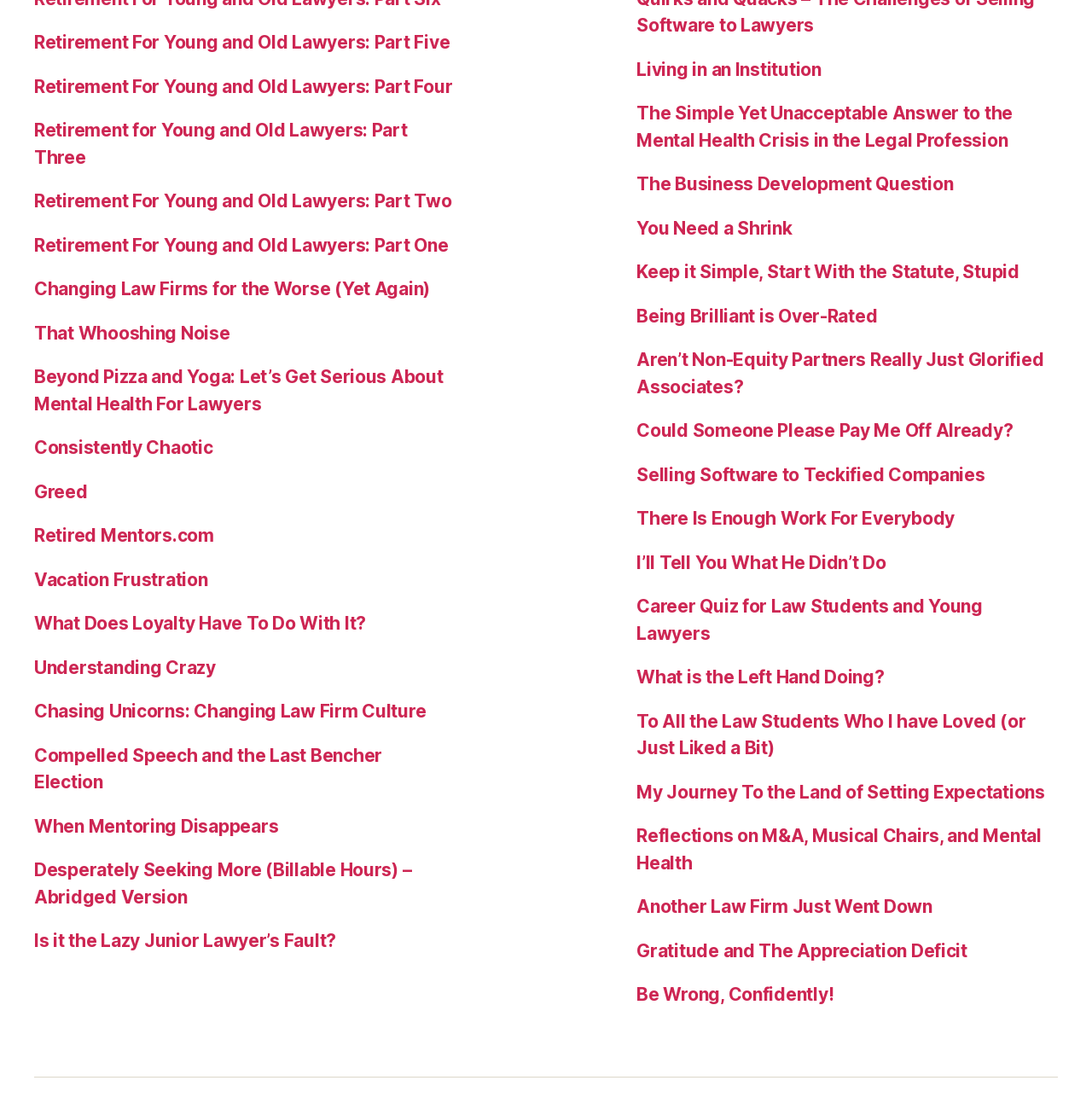Based on the element description: "Be Wrong, Confidently!", identify the UI element and provide its bounding box coordinates. Use four float numbers between 0 and 1, [left, top, right, bottom].

[0.583, 0.896, 0.764, 0.915]